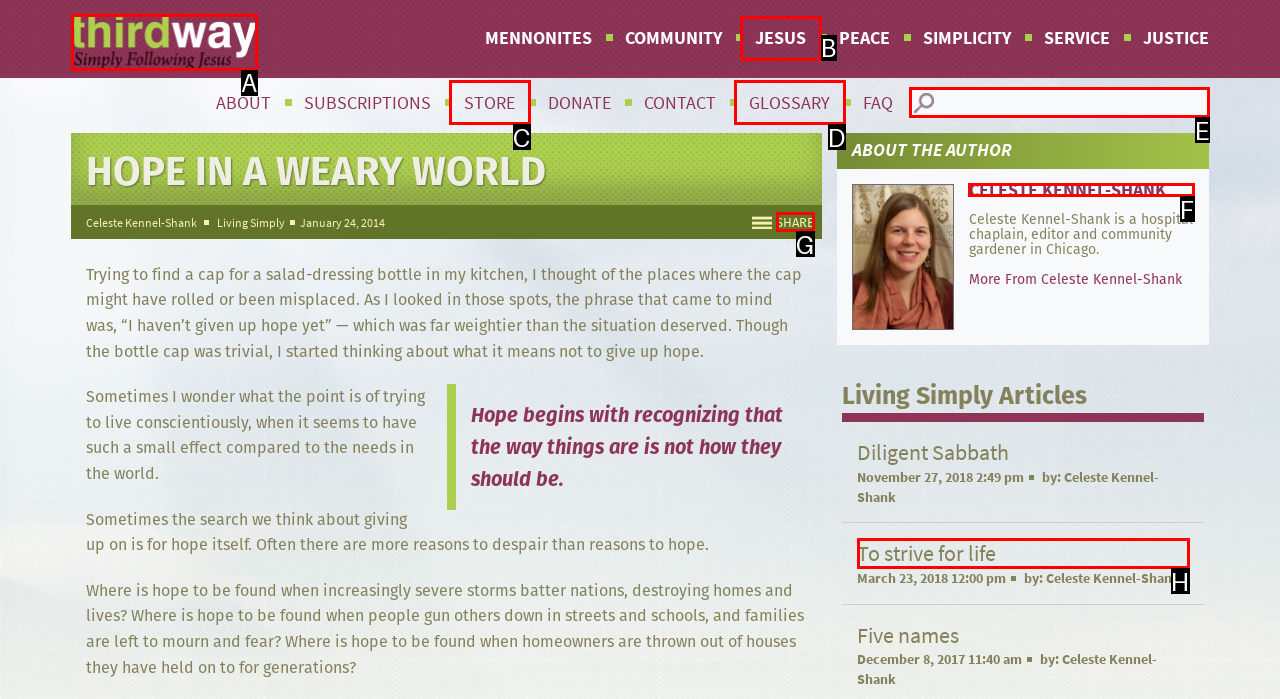Determine which HTML element fits the description: Third Way: Mennonite News. Answer with the letter corresponding to the correct choice.

A